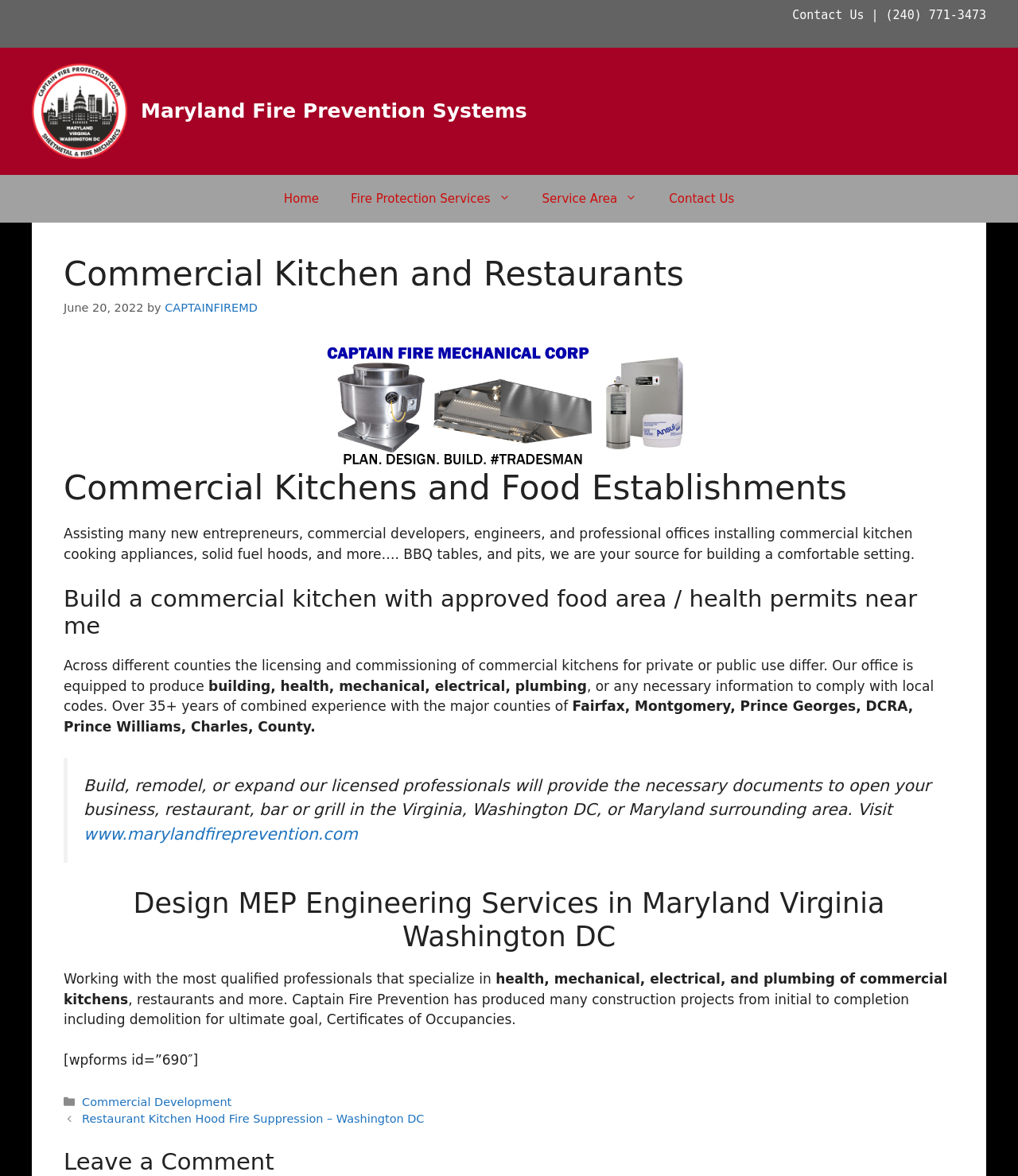Identify the bounding box coordinates of the clickable section necessary to follow the following instruction: "Check the service area". The coordinates should be presented as four float numbers from 0 to 1, i.e., [left, top, right, bottom].

[0.517, 0.148, 0.642, 0.189]